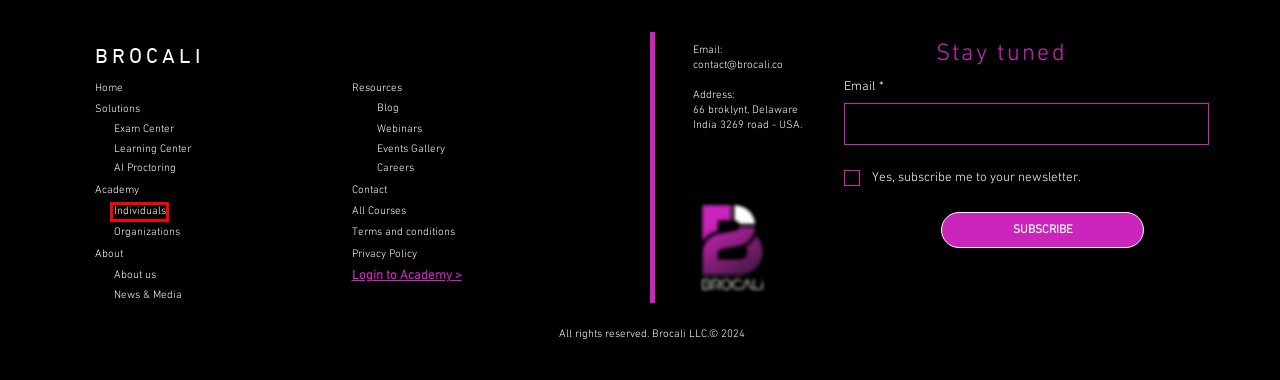You are provided with a screenshot of a webpage containing a red rectangle bounding box. Identify the webpage description that best matches the new webpage after the element in the bounding box is clicked. Here are the potential descriptions:
A. AI Proctoring | BrocaliX
B. Events Gallery | BrocaliX
C. Individuals | BrocaliX
D. Privacy Policy | BrocaliX
E. About Us
F. Items
G. Brocali
H. Careers

C